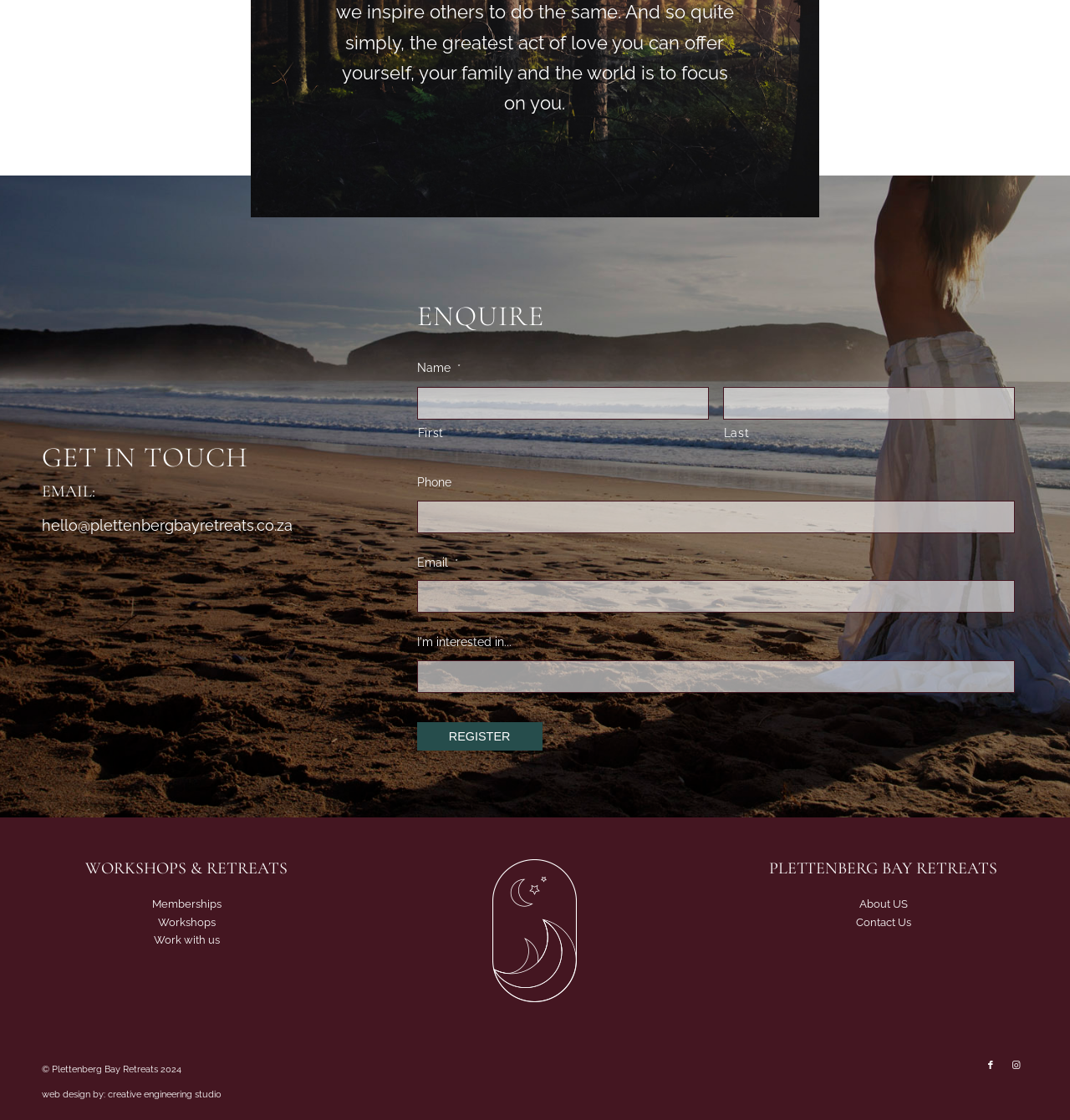Identify the bounding box coordinates of the element that should be clicked to fulfill this task: "View the About US page". The coordinates should be provided as four float numbers between 0 and 1, i.e., [left, top, right, bottom].

[0.803, 0.802, 0.848, 0.813]